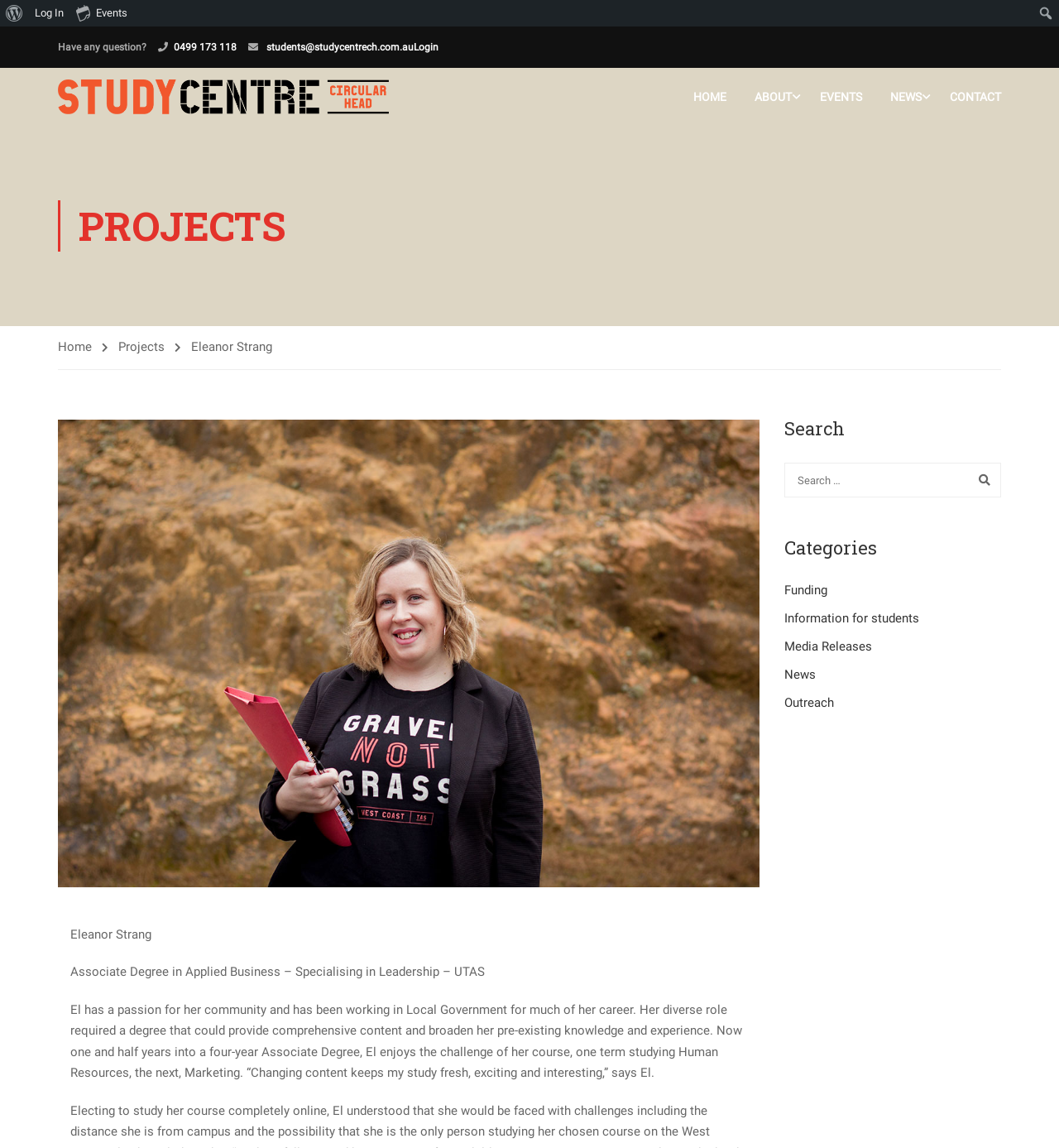What is the email address listed on the webpage?
Based on the image, give a one-word or short phrase answer.

students@studycentrech.com.au